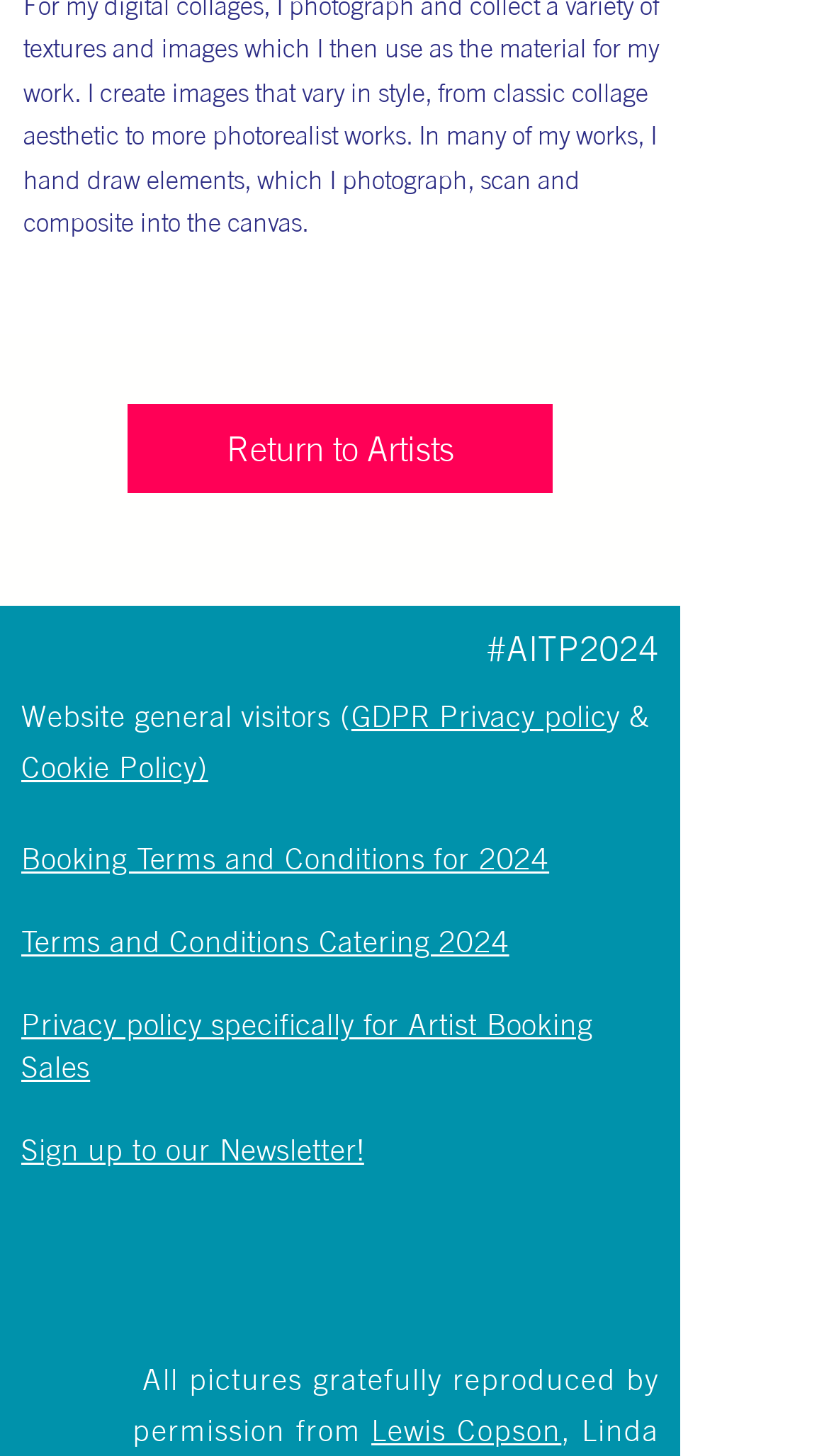Please provide a comprehensive answer to the question based on the screenshot: What is the name of the event?

The name of the event can be found in the static text element '#AITP2024' which is located at the top of the webpage, indicating that the webpage is related to AITP2024.